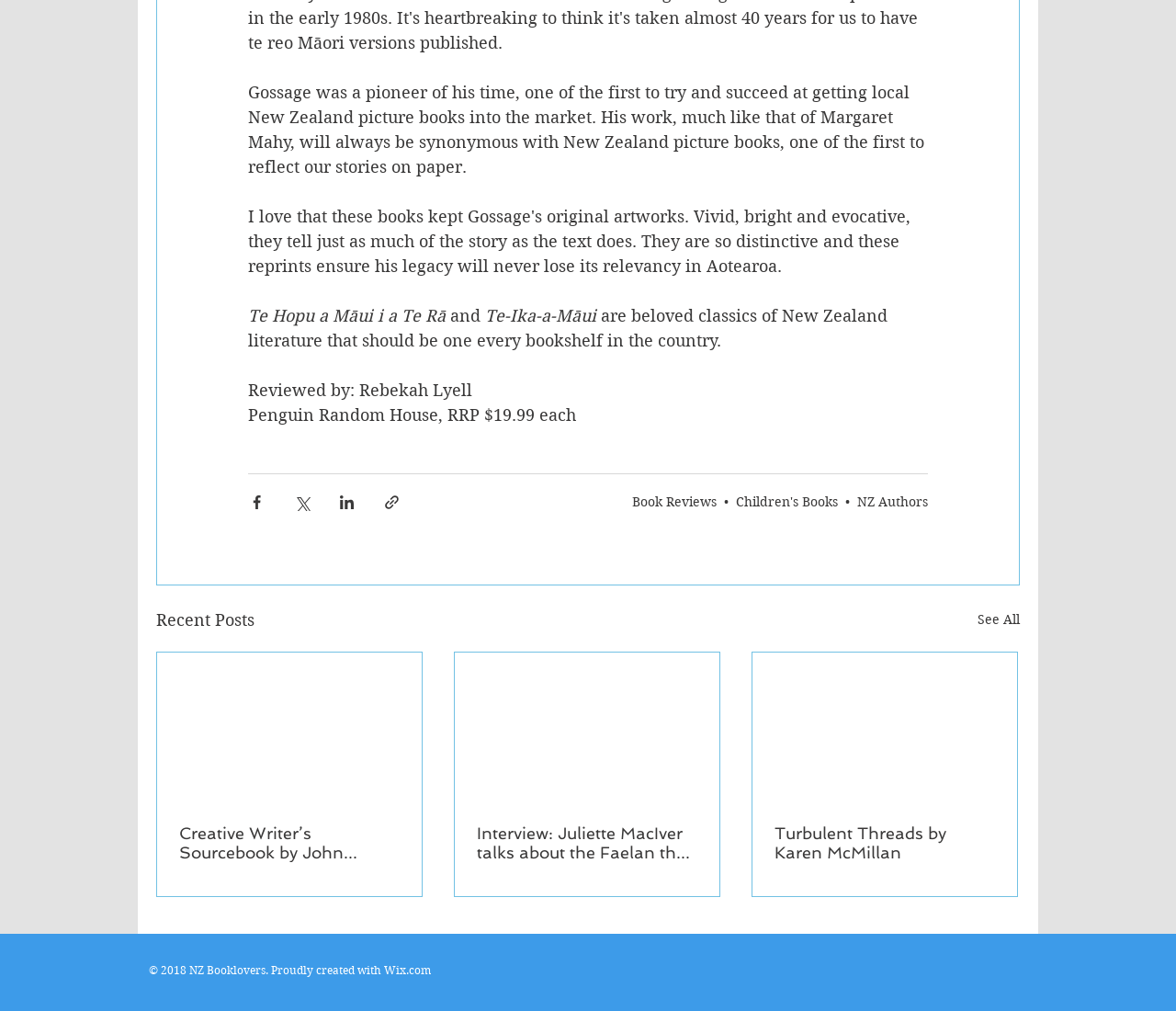Can you identify the bounding box coordinates of the clickable region needed to carry out this instruction: 'View Recent Posts'? The coordinates should be four float numbers within the range of 0 to 1, stated as [left, top, right, bottom].

[0.133, 0.6, 0.216, 0.626]